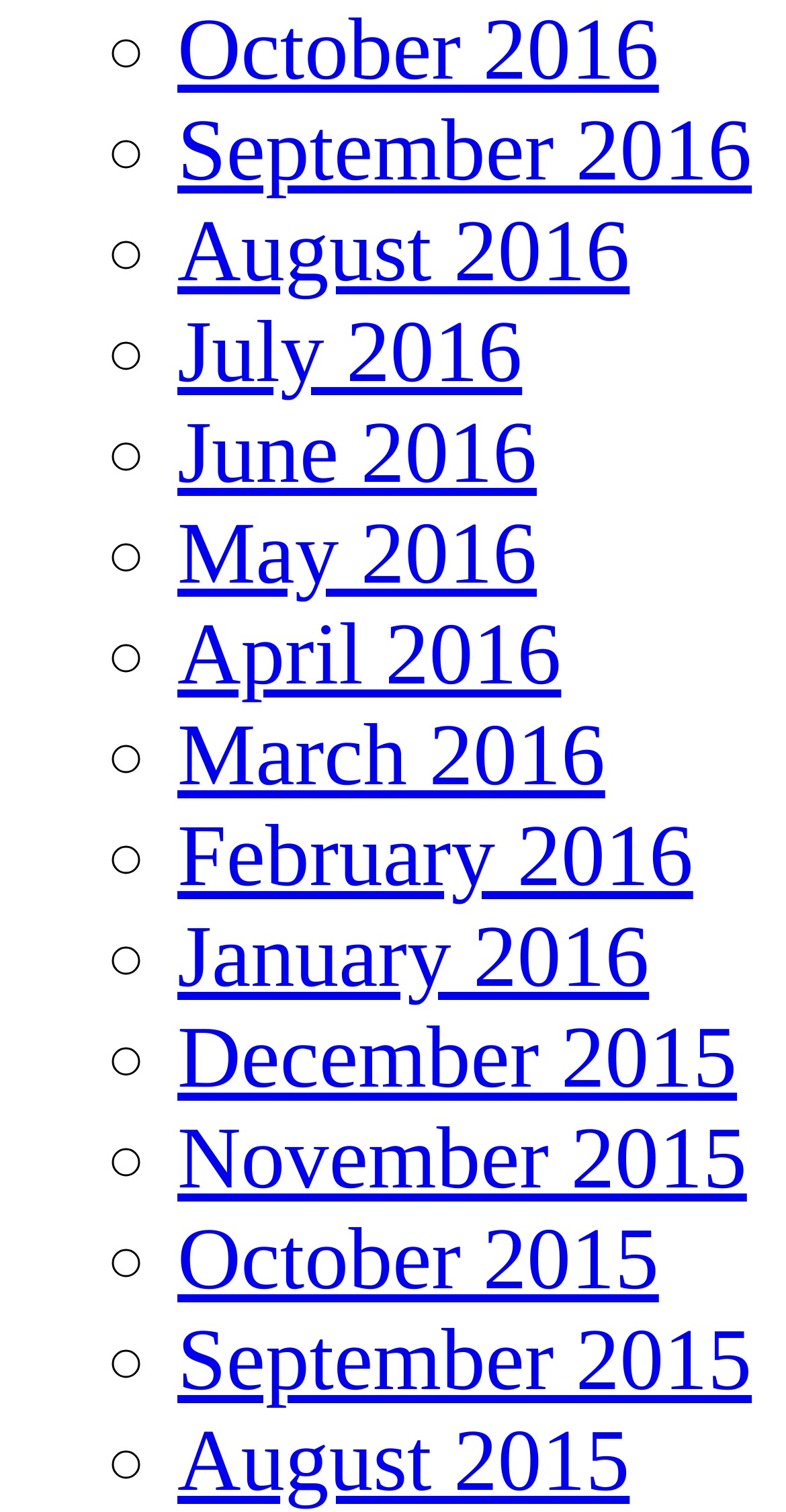Identify the coordinates of the bounding box for the element that must be clicked to accomplish the instruction: "view September 2016".

[0.226, 0.068, 0.956, 0.132]